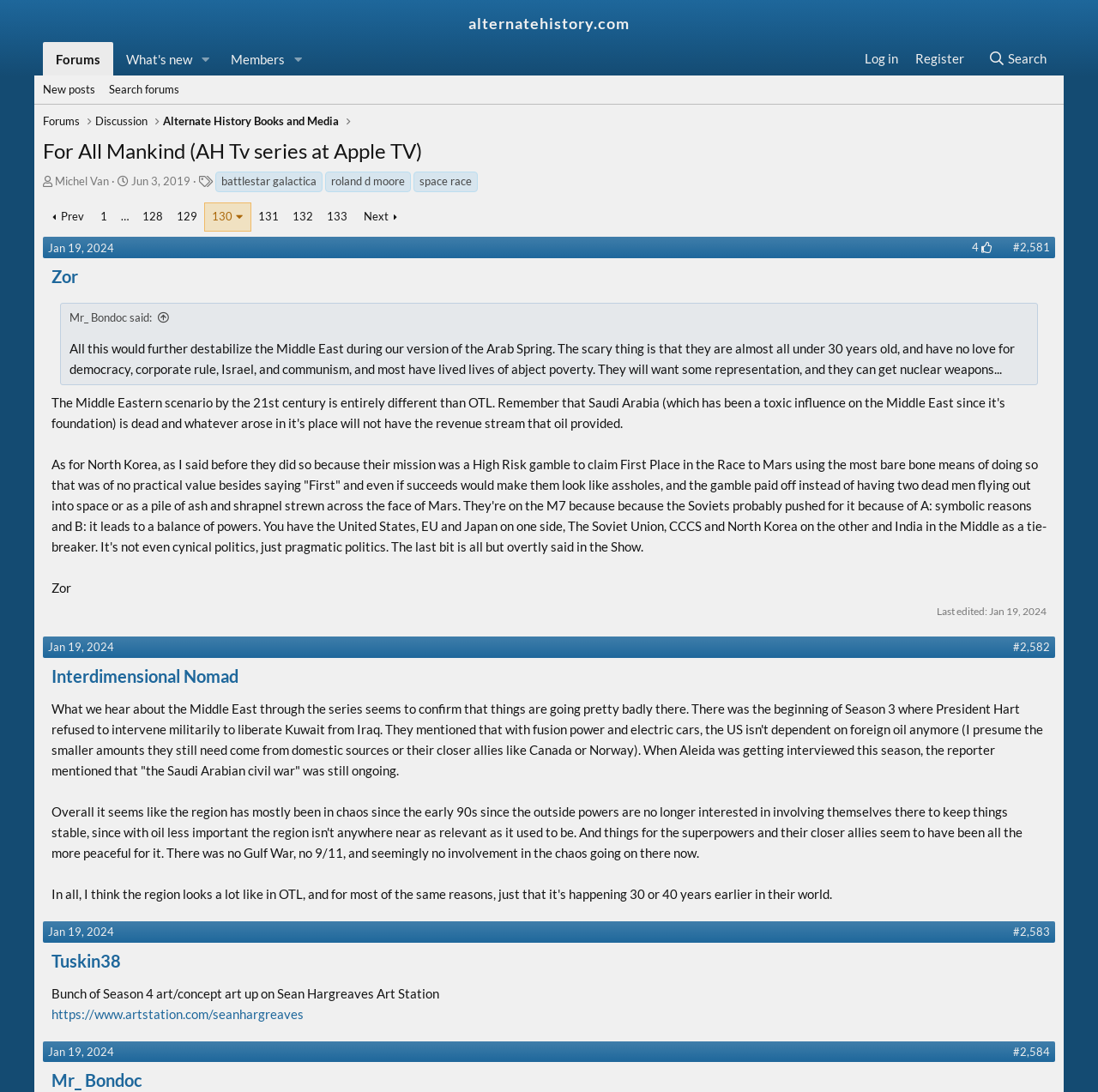Pinpoint the bounding box coordinates of the clickable element to carry out the following instruction: "Click on the 'Home' menu item."

None